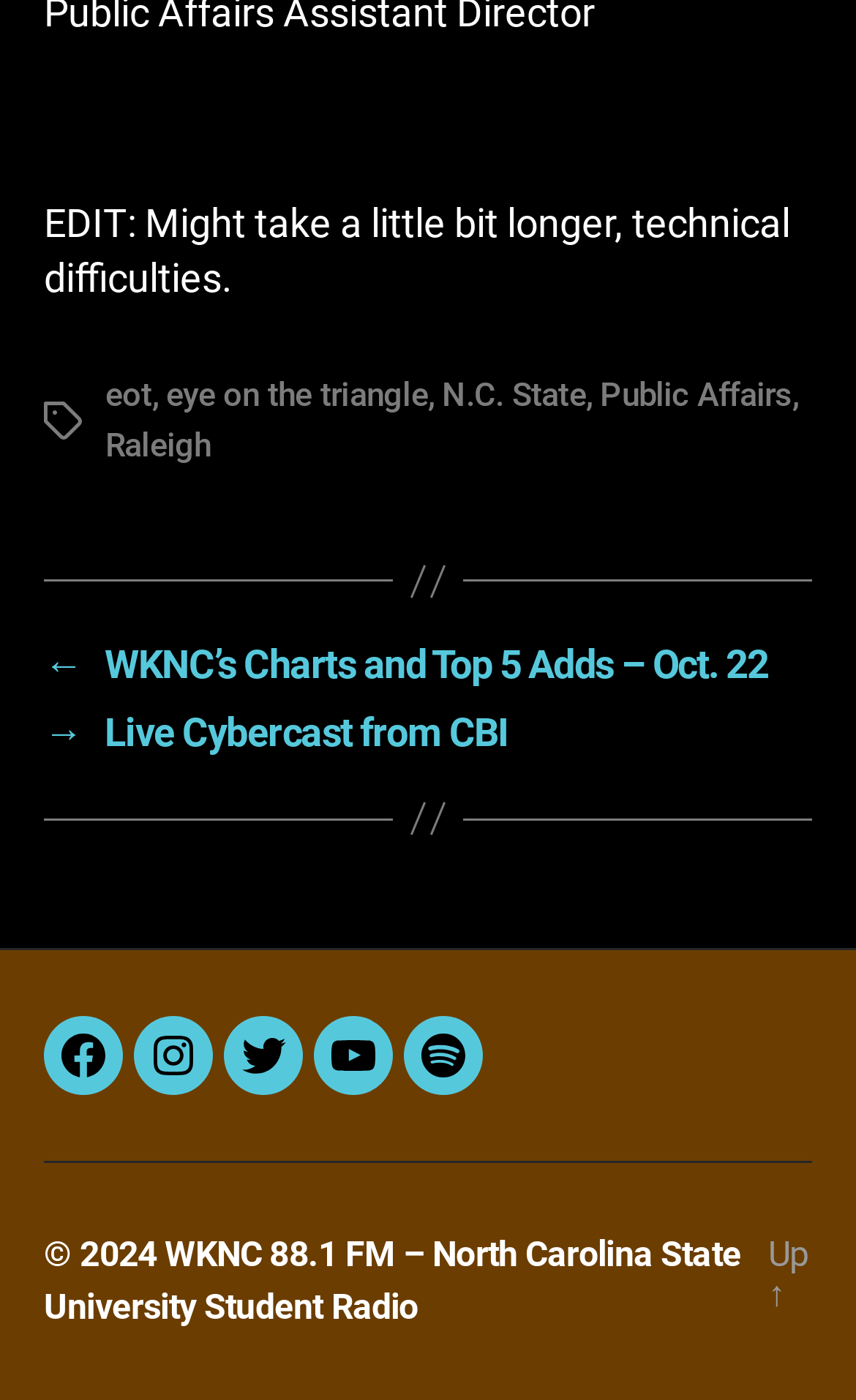Please find the bounding box coordinates for the clickable element needed to perform this instruction: "Go to Philosophy Now homepage".

None